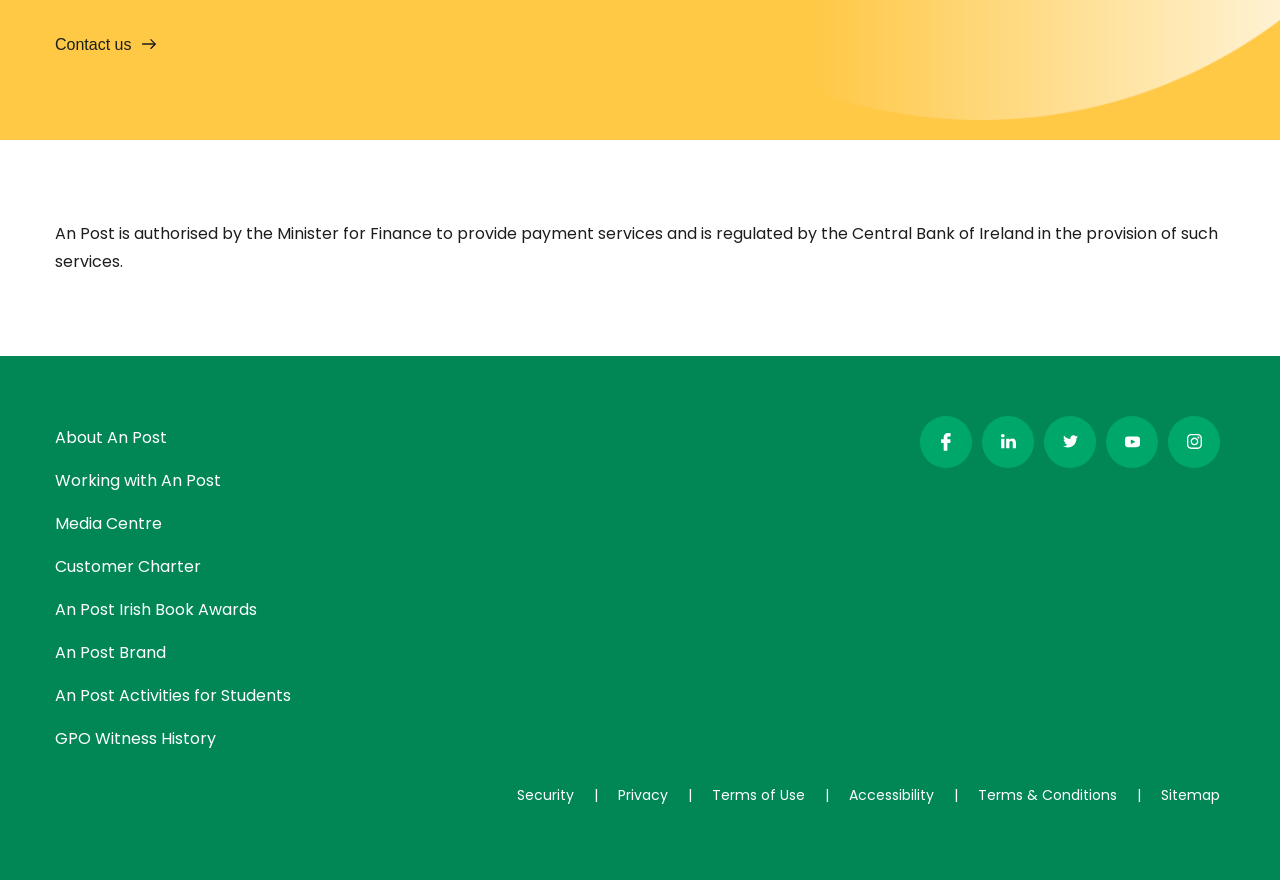Identify the bounding box coordinates for the UI element described as: "EntrepreneurSHIP invites the Unstoppable Family". The coordinates should be provided as four floats between 0 and 1: [left, top, right, bottom].

None